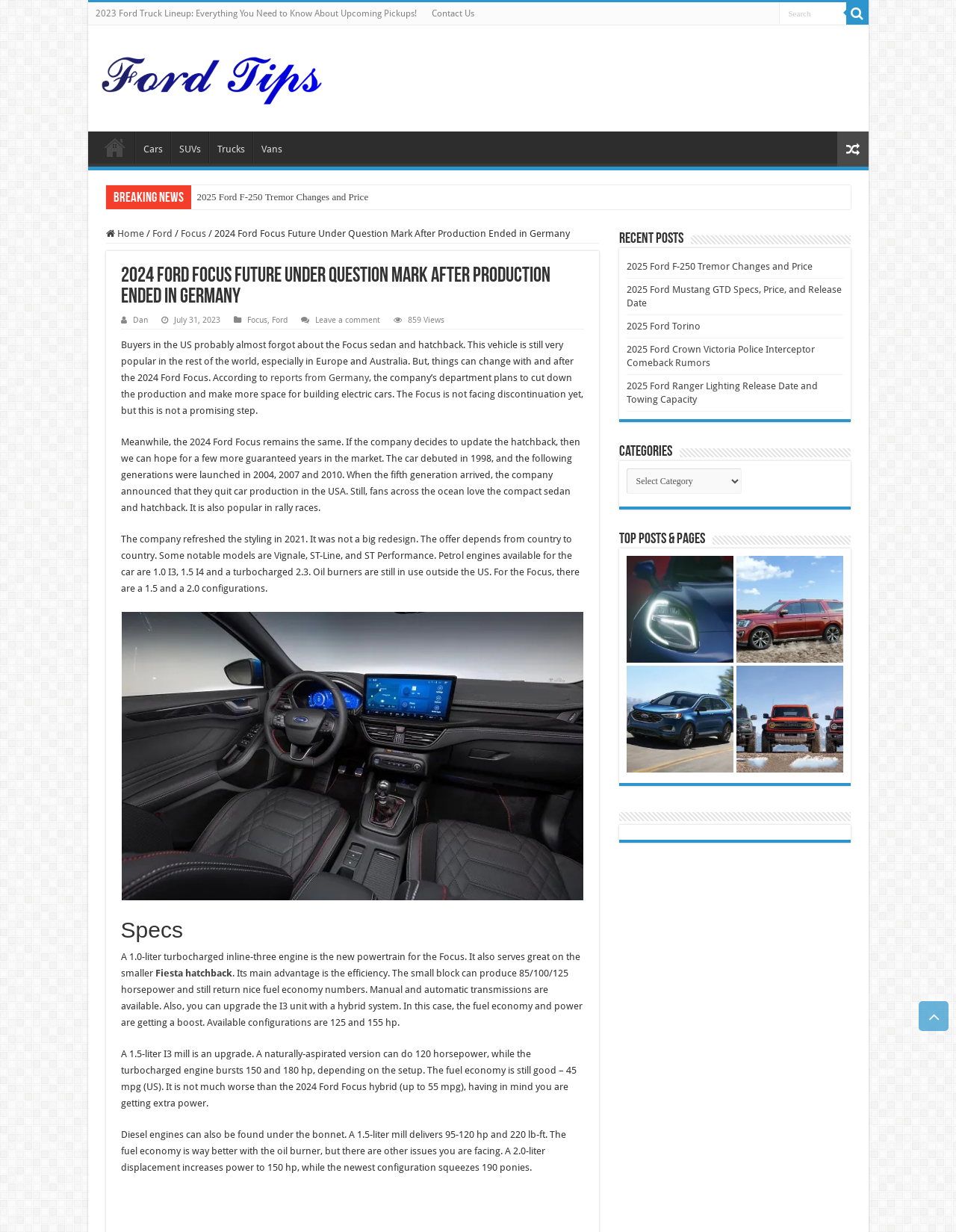What is the horsepower of the 1.0-liter turbocharged inline-three engine?
Respond with a short answer, either a single word or a phrase, based on the image.

85/100/125